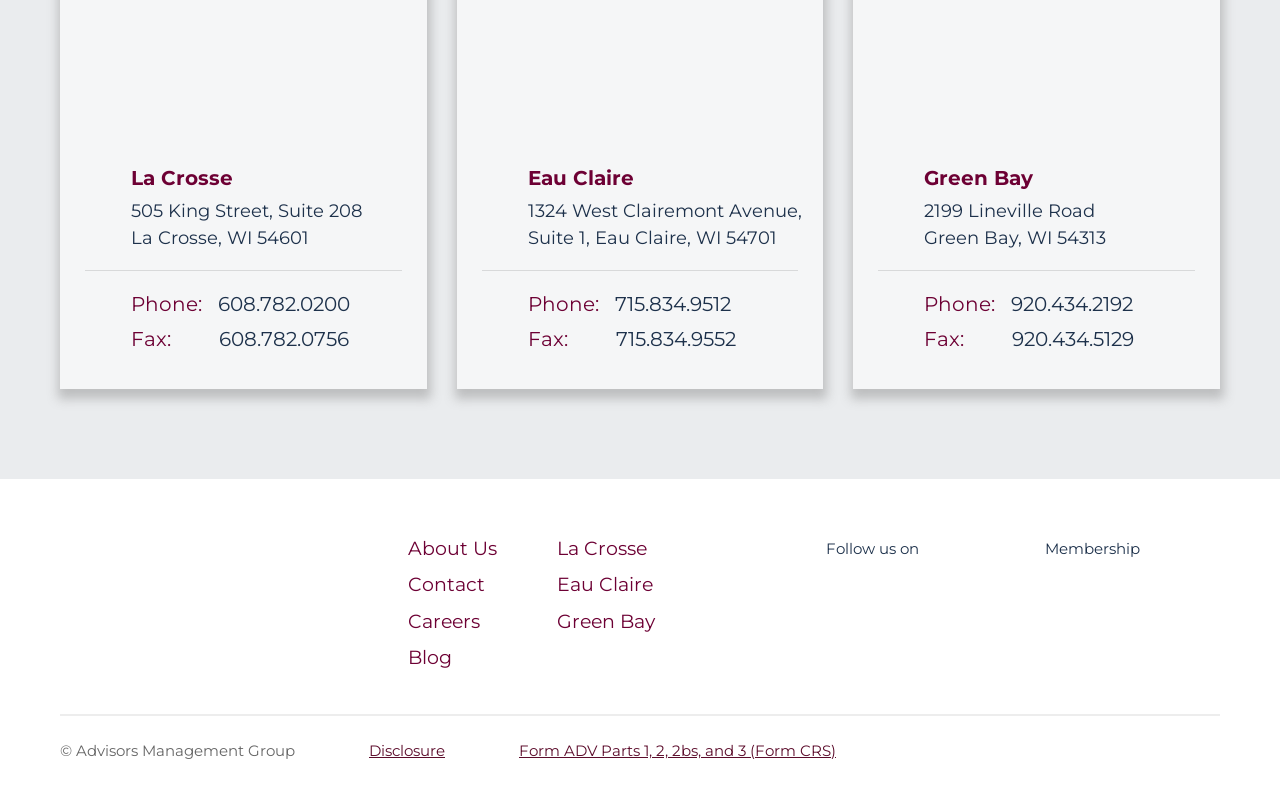Please identify the bounding box coordinates of the region to click in order to complete the given instruction: "Click on Contact". The coordinates should be four float numbers between 0 and 1, i.e., [left, top, right, bottom].

[0.319, 0.721, 0.379, 0.75]